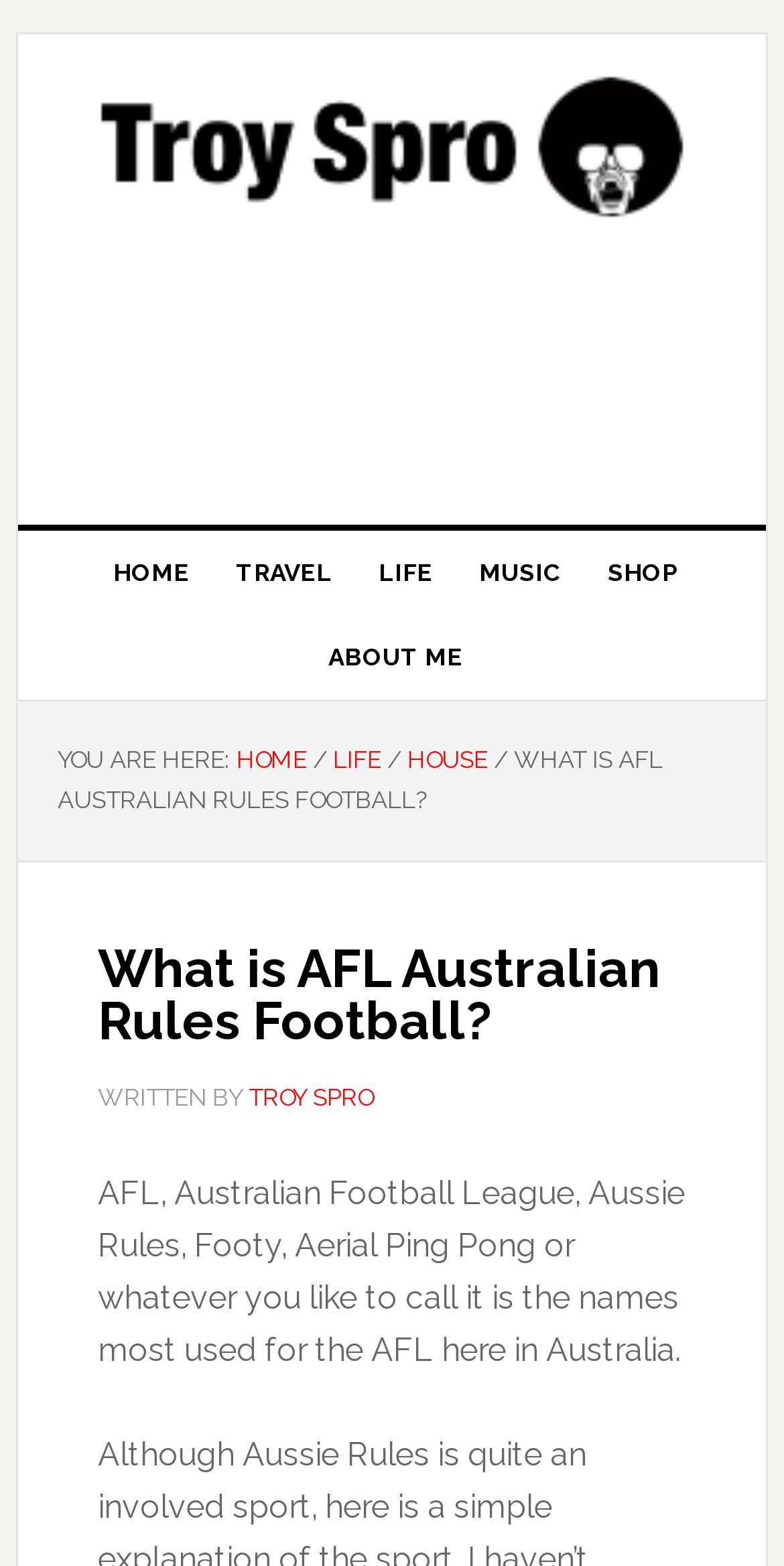Detail the features and information presented on the webpage.

The webpage is about Australian Rules Football, also known as AFL. At the top left, there is a link to the website's author, Troy Spro. Below it, there is a main navigation menu with links to different sections of the website, including Home, Travel, Life, Music, Shop, and About Me. 

To the right of the navigation menu, there is a breadcrumb trail showing the current page's location, with links to Home, Life, and House. Below the breadcrumb trail, there is a heading that reads "What is AFL Australian Rules Football?" in a larger font size. 

Under the heading, there is a subheading that indicates the article was written by Troy Spro. The main content of the webpage starts below the subheading, with a paragraph of text that explains what AFL is, also known as Australian Football League, Aussie Rules, Footy, or Aerial Ping Pong.